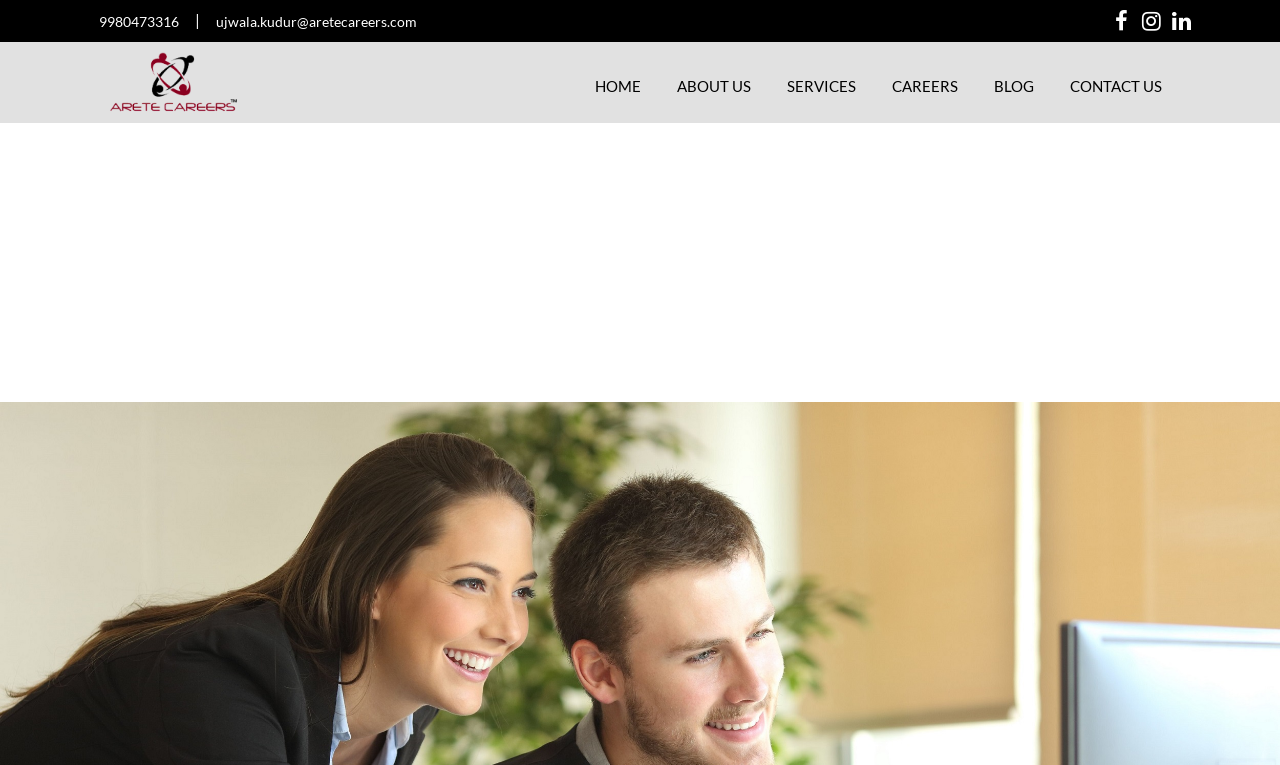Find and indicate the bounding box coordinates of the region you should select to follow the given instruction: "contact us".

[0.823, 0.093, 0.92, 0.132]